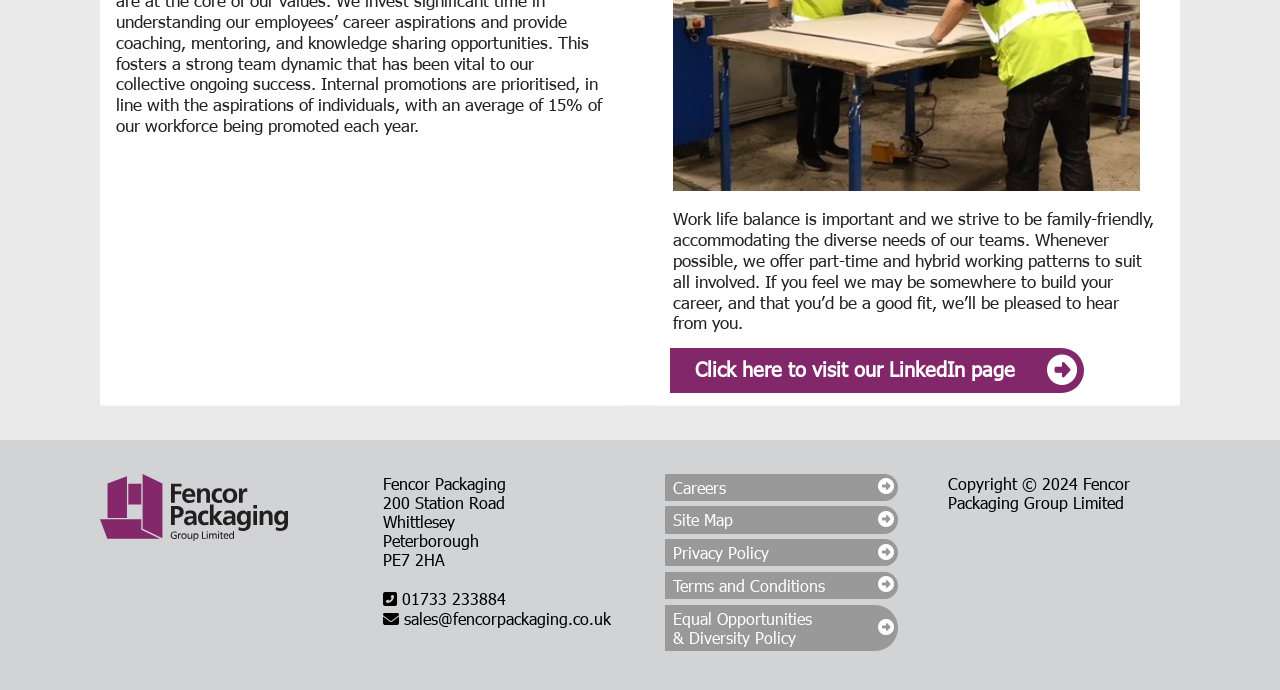Extract the bounding box coordinates for the UI element described as: "Equal Opportunities & Diversity Policy".

[0.52, 0.876, 0.701, 0.944]